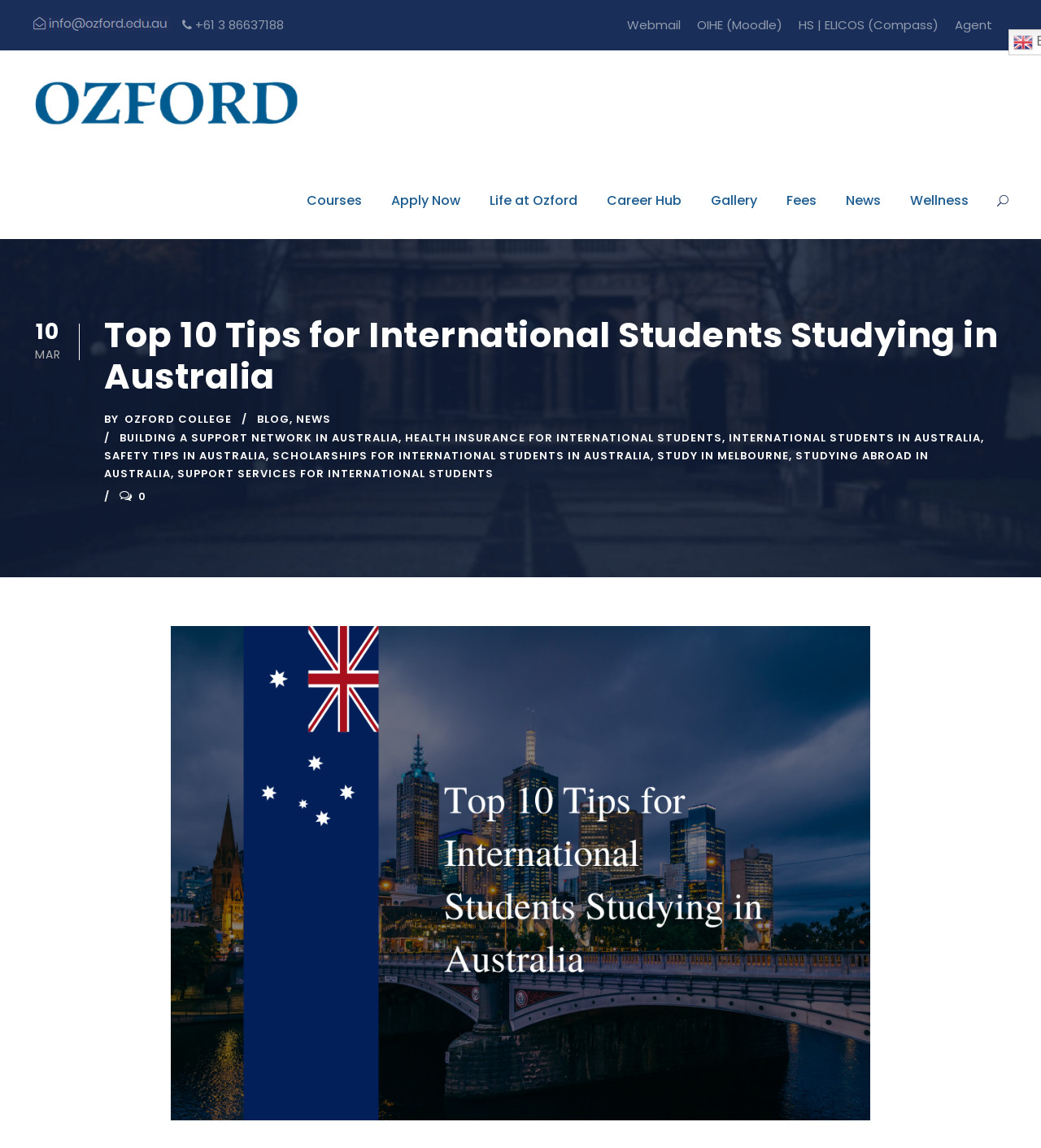Identify the bounding box of the HTML element described here: "study in Melbourne". Provide the coordinates as four float numbers between 0 and 1: [left, top, right, bottom].

[0.631, 0.39, 0.758, 0.404]